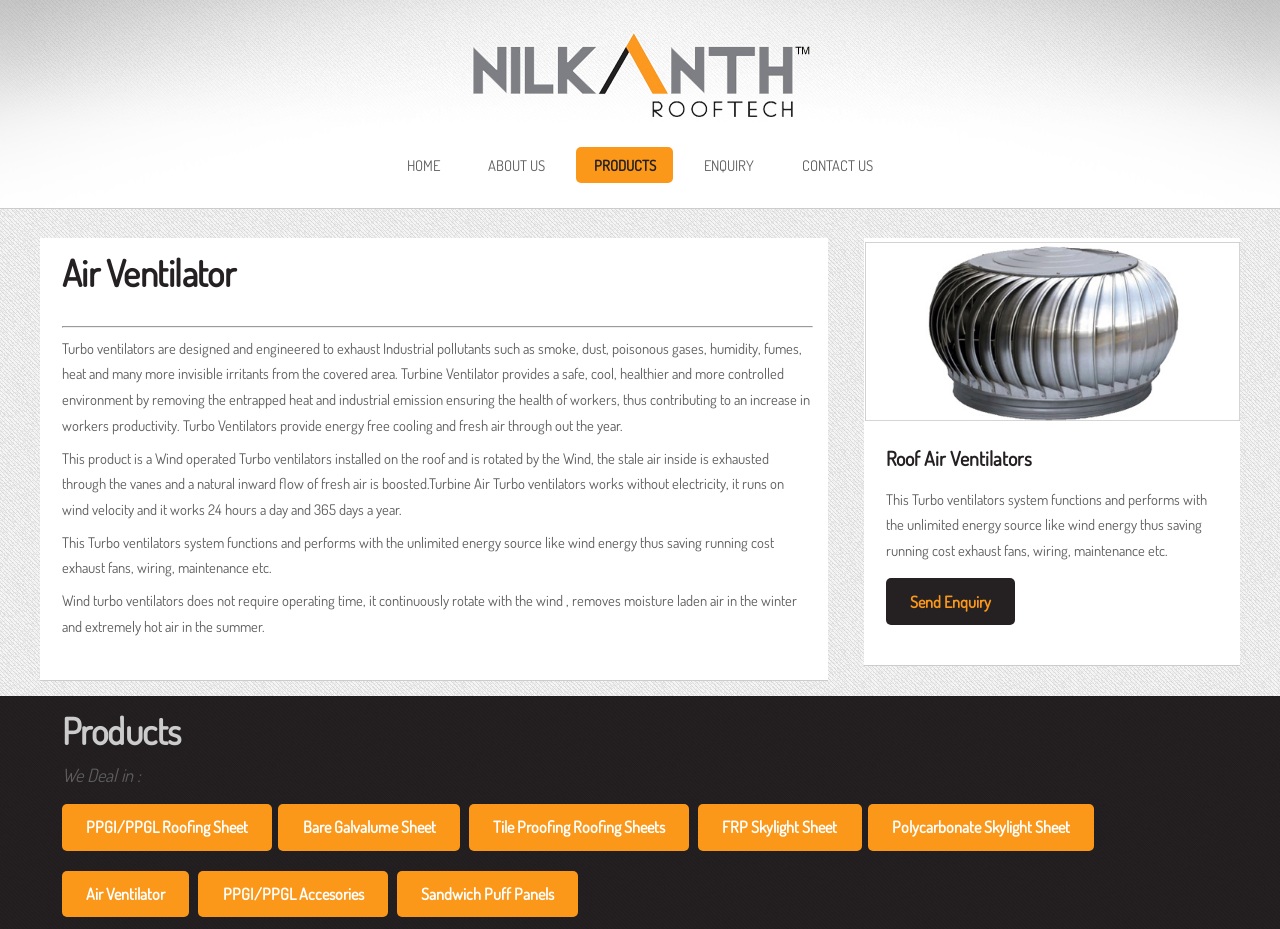Locate the coordinates of the bounding box for the clickable region that fulfills this instruction: "Click on HOME".

[0.304, 0.158, 0.357, 0.197]